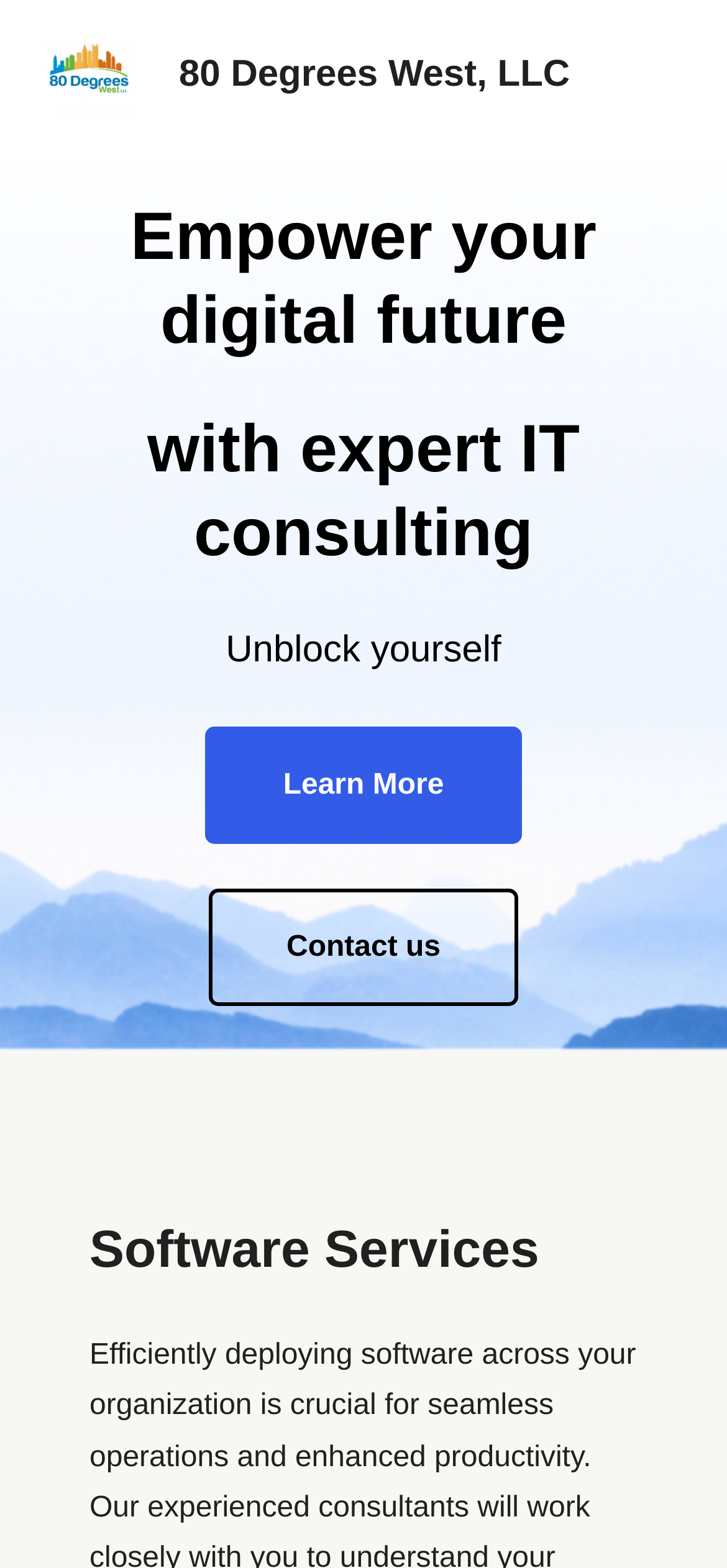Please locate the UI element described by "80 Degrees West, LLC" and provide its bounding box coordinates.

[0.246, 0.034, 0.784, 0.06]